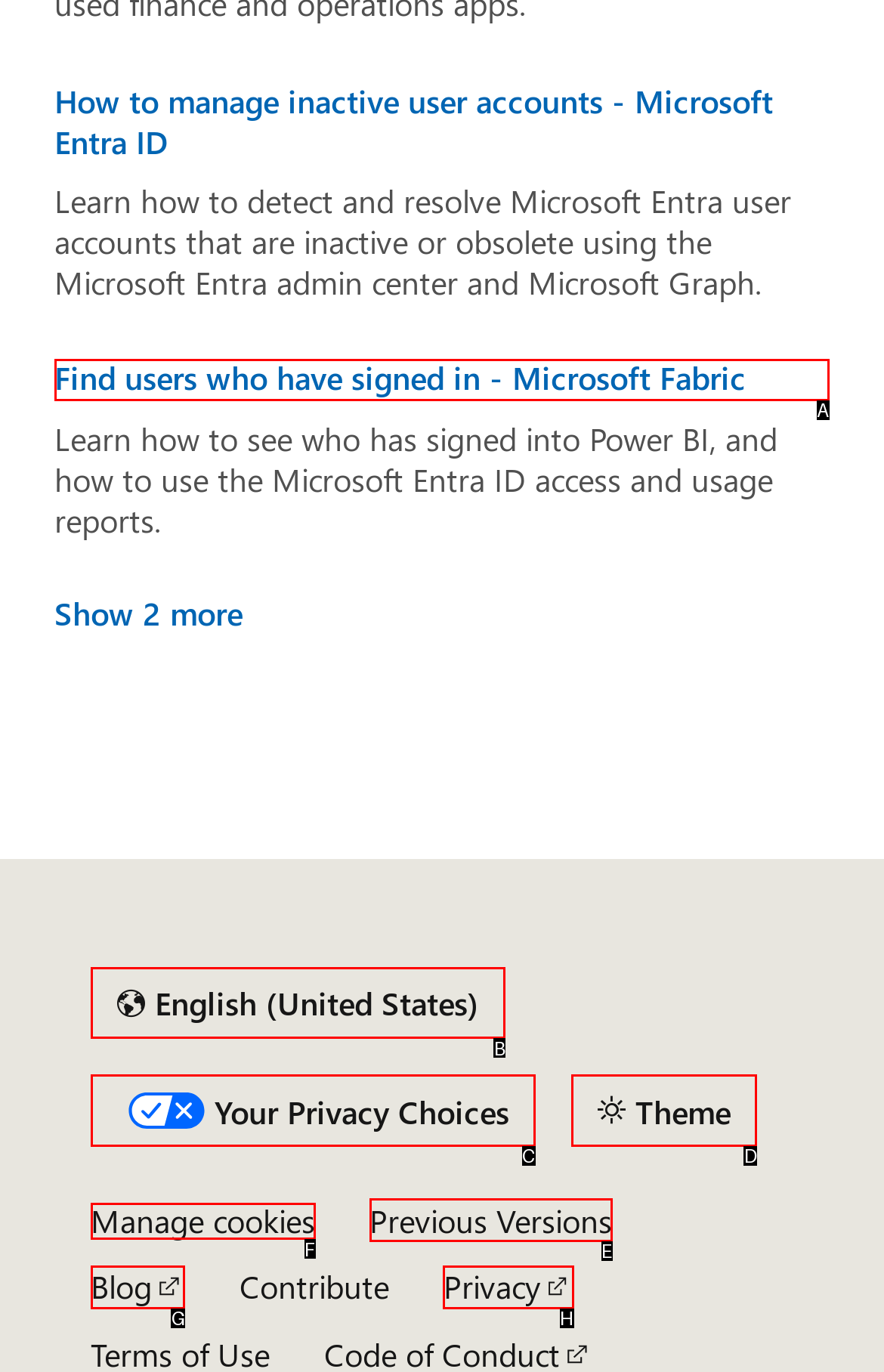From the available options, which lettered element should I click to complete this task: Find users who have signed in?

A